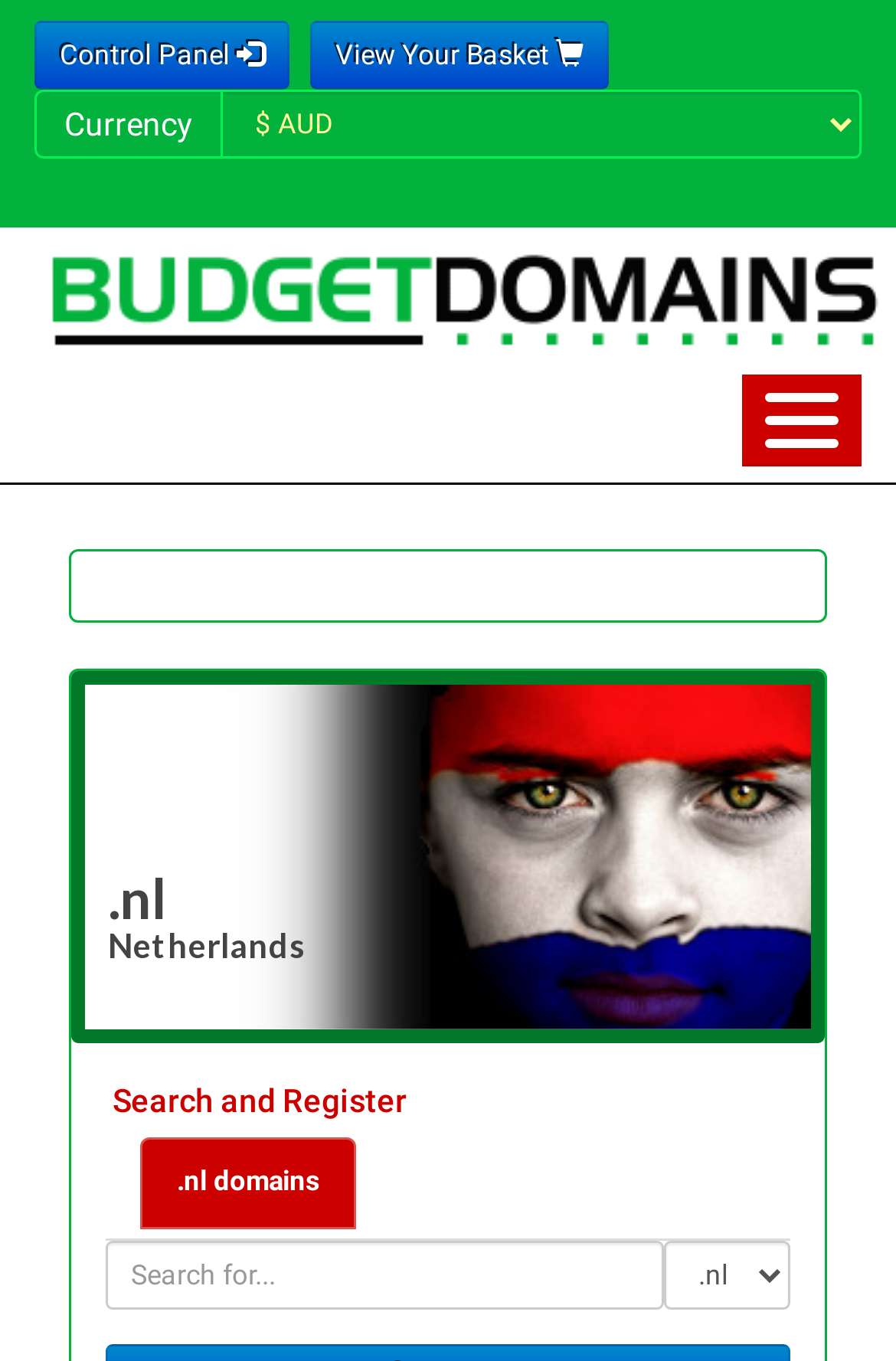Generate a thorough caption detailing the webpage content.

This webpage is about .NL website registration and domain registration. At the top, there is a notification about the website using cookies, with a "learn more about cookies" button next to it. 

Below the notification, there are several sections of text. The first section explains that prices are quoted in a certain currency and provides some notes about domain name registration, including a link to "premium domain name" and a description of what it means. 

Following this section, there is a table with a caption ".nl" that displays domain name prices covering registration, web forwarding, email forwarding, and whois privacy where possible. The table has three columns: Period, Registration, and Renewal. 

Below the table, there is a heading ".nl Domain Notes" followed by several paragraphs of text. The first paragraph notes that the Dutch .nl domain registry may classify some domain names as premium, which would result in a higher price. The second paragraph explains that domain registrations include 3rd party fees and maintenance, and that users are free to transfer their .nl domain away during the registration period without charge.